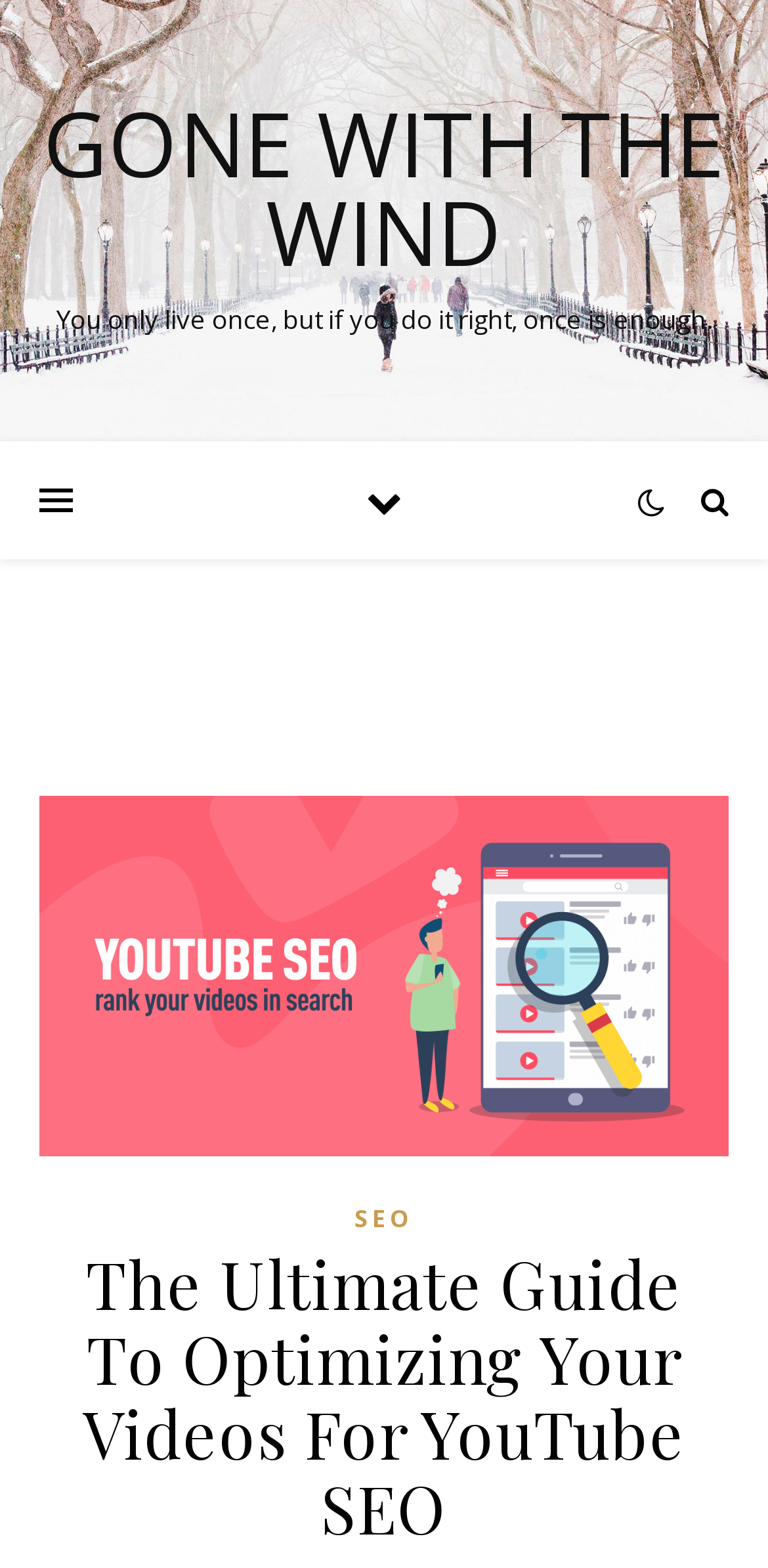Locate the UI element that matches the description SEO in the webpage screenshot. Return the bounding box coordinates in the format (top-left x, top-left y, bottom-right x, bottom-right y), with values ranging from 0 to 1.

[0.462, 0.763, 0.538, 0.794]